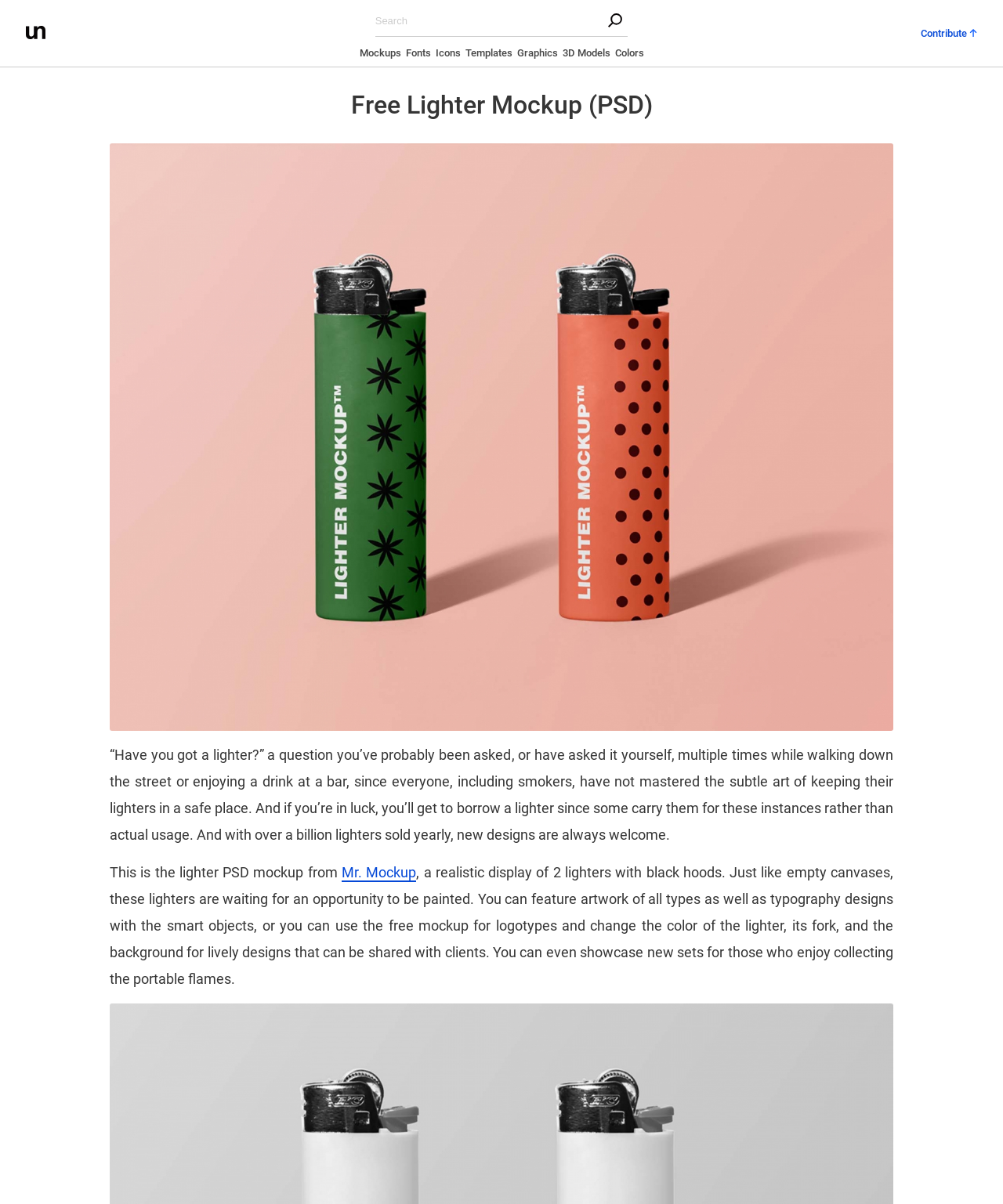Provide a one-word or short-phrase response to the question:
What is the text on the top-right corner link?

Contribute up